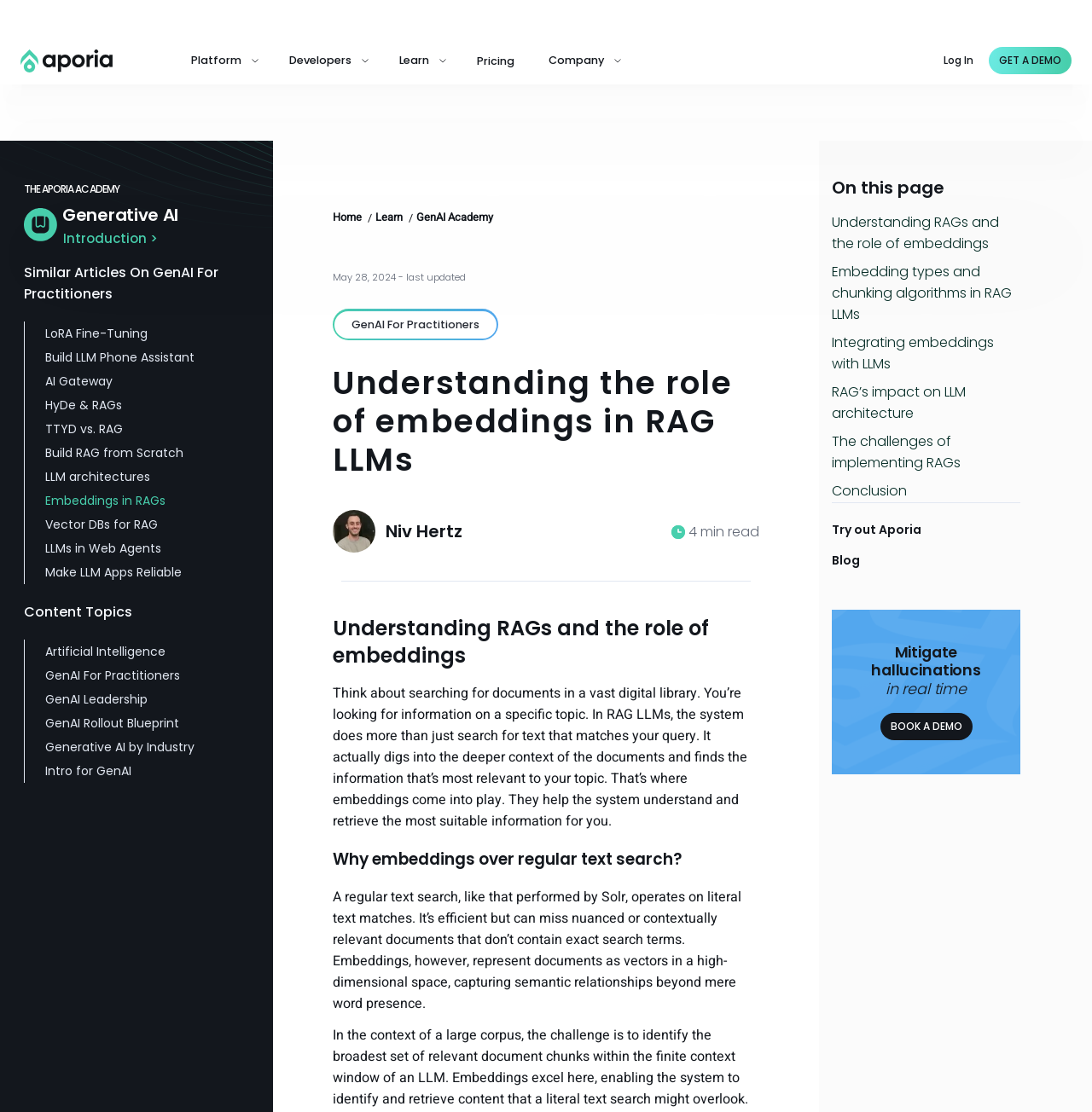Provide the bounding box coordinates of the UI element this sentence describes: "GenAI Academy".

[0.381, 0.188, 0.452, 0.203]